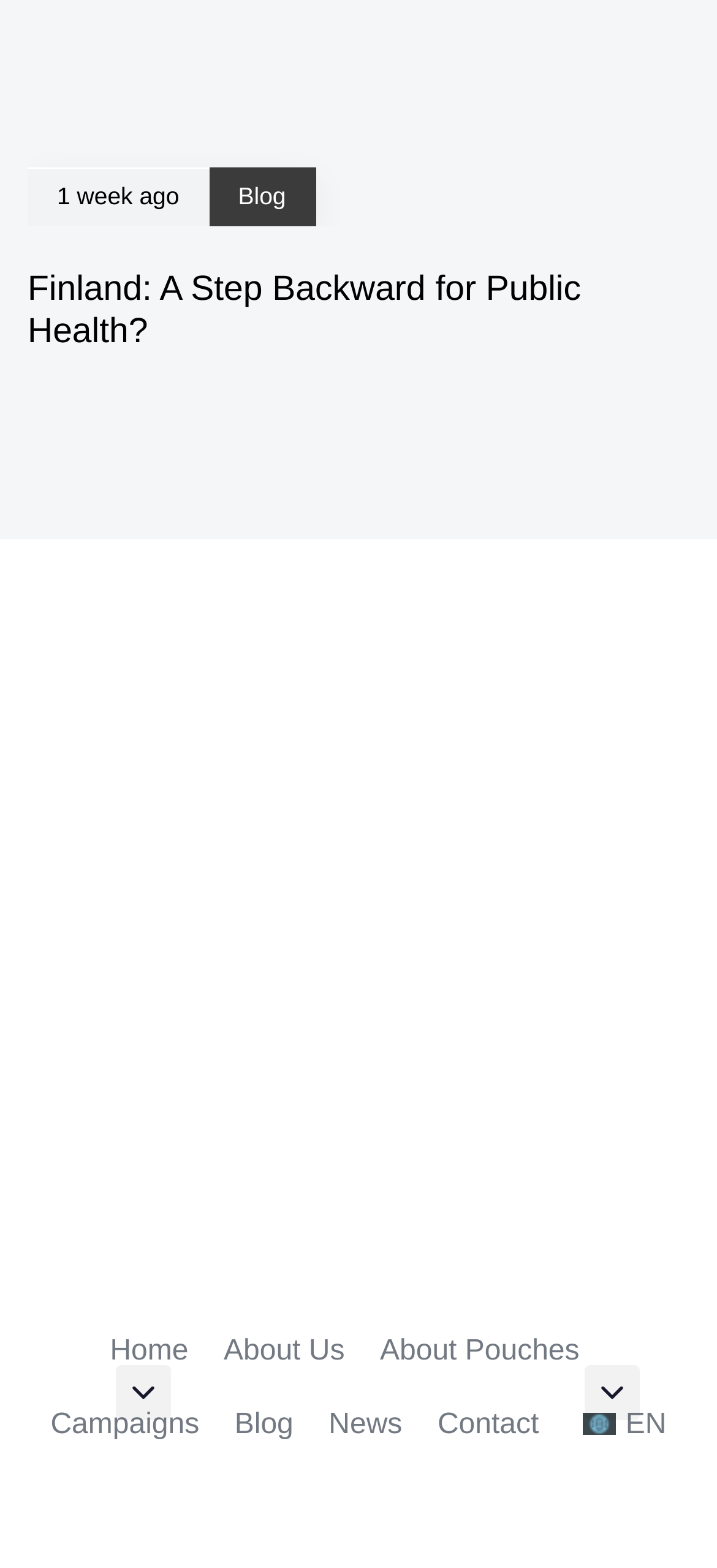What is the title of the main article?
Please describe in detail the information shown in the image to answer the question.

I looked at the main content section of the webpage and found a heading element that says 'Finland: A Step Backward for Public Health?', which is the title of the main article.